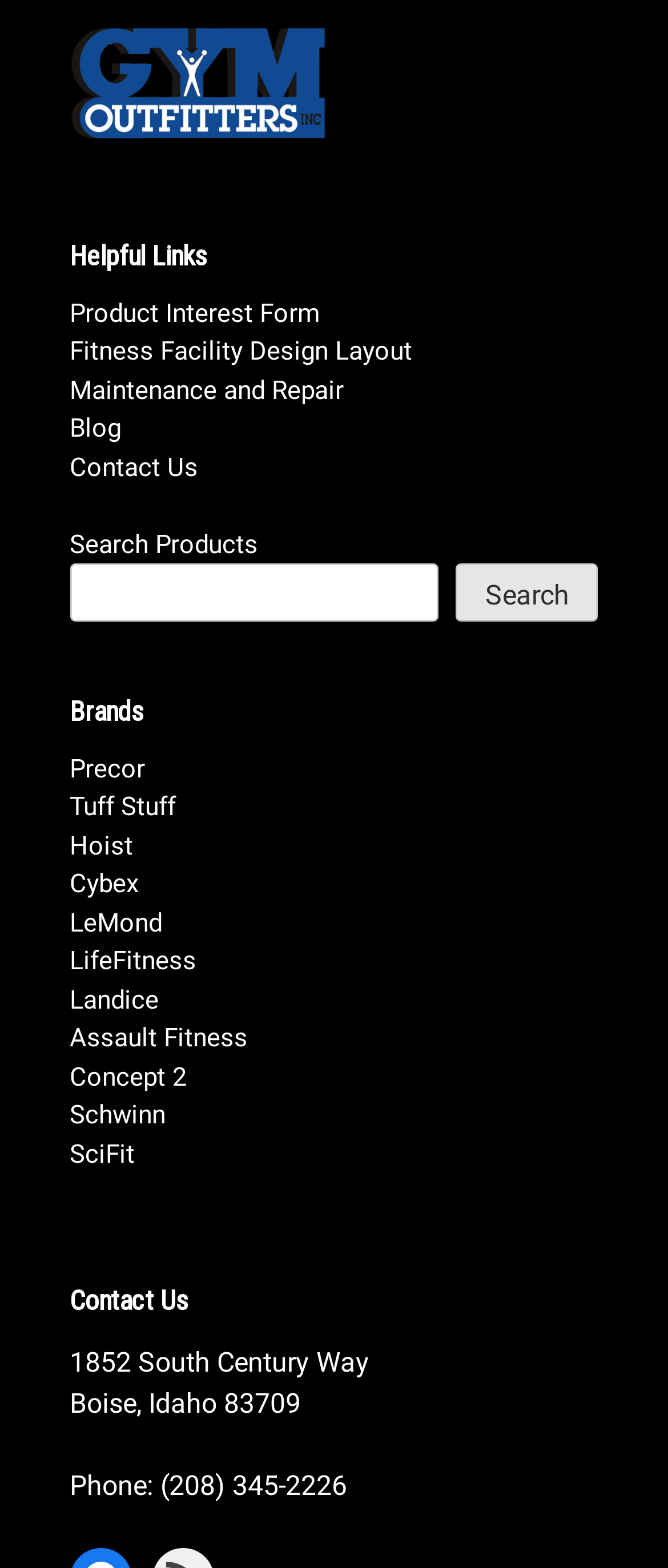Please identify the bounding box coordinates for the region that you need to click to follow this instruction: "Click on the 'Product Interest Form' link".

[0.104, 0.19, 0.479, 0.21]